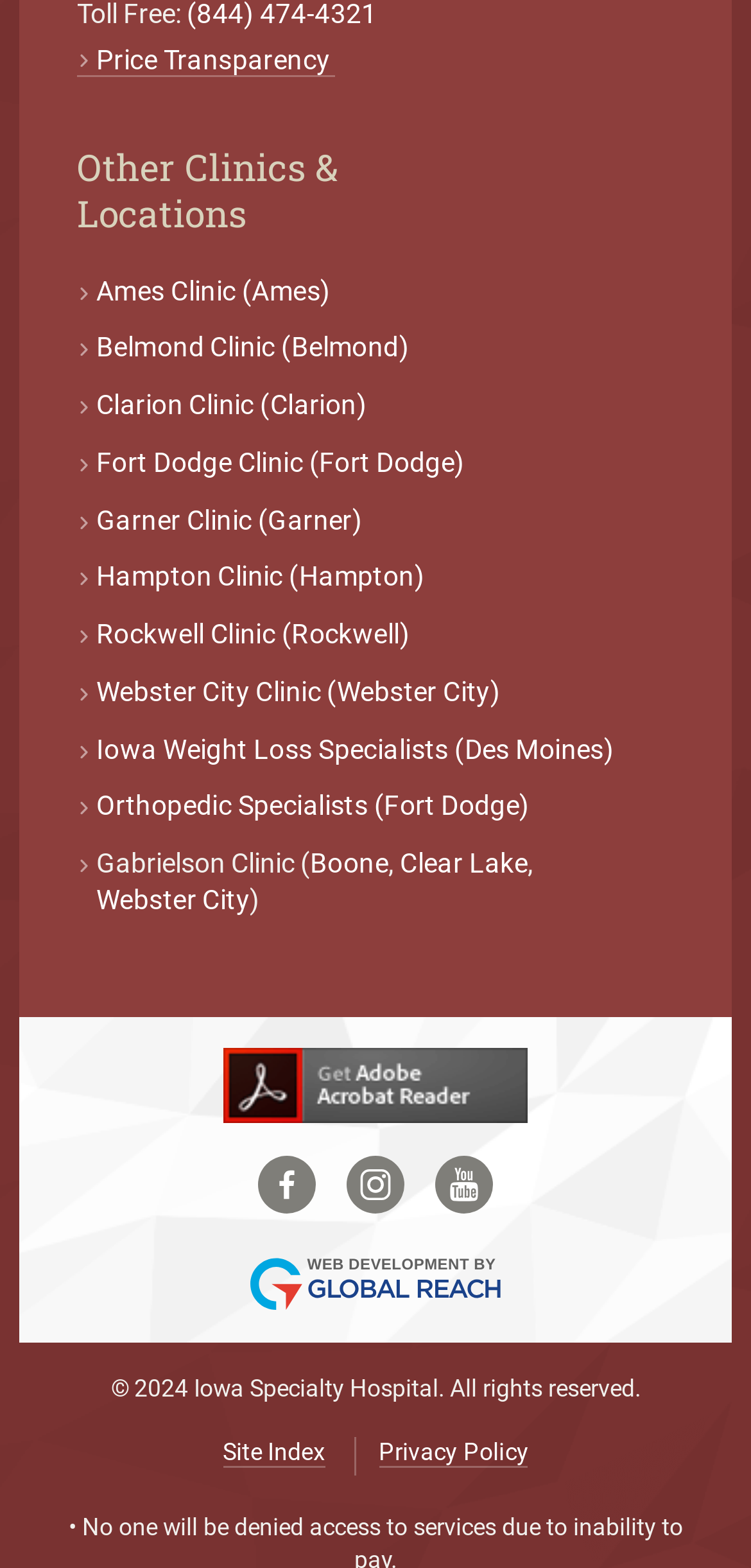Identify the bounding box coordinates for the element you need to click to achieve the following task: "Visit Ames Clinic". The coordinates must be four float values ranging from 0 to 1, formatted as [left, top, right, bottom].

[0.103, 0.174, 0.453, 0.198]